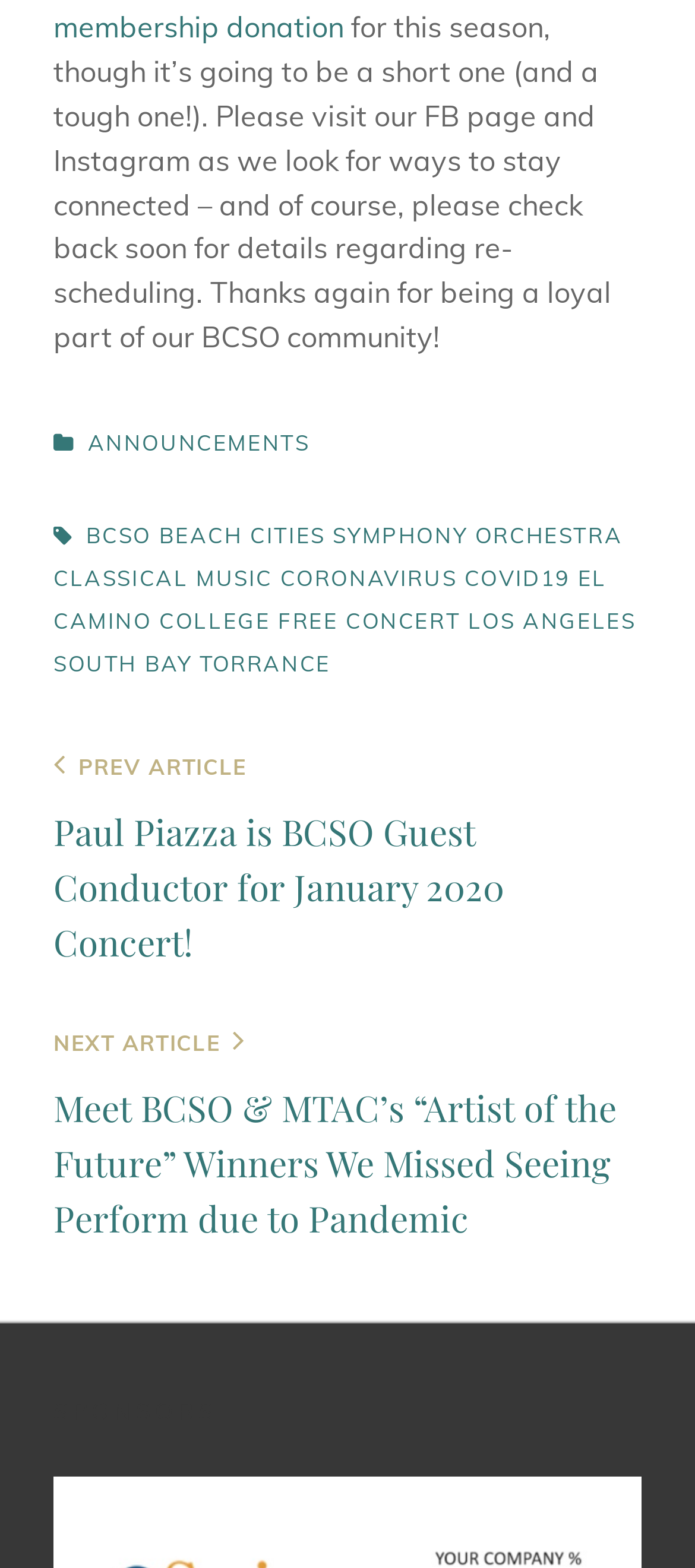Please reply with a single word or brief phrase to the question: 
What is the current season mentioned in the text?

this season